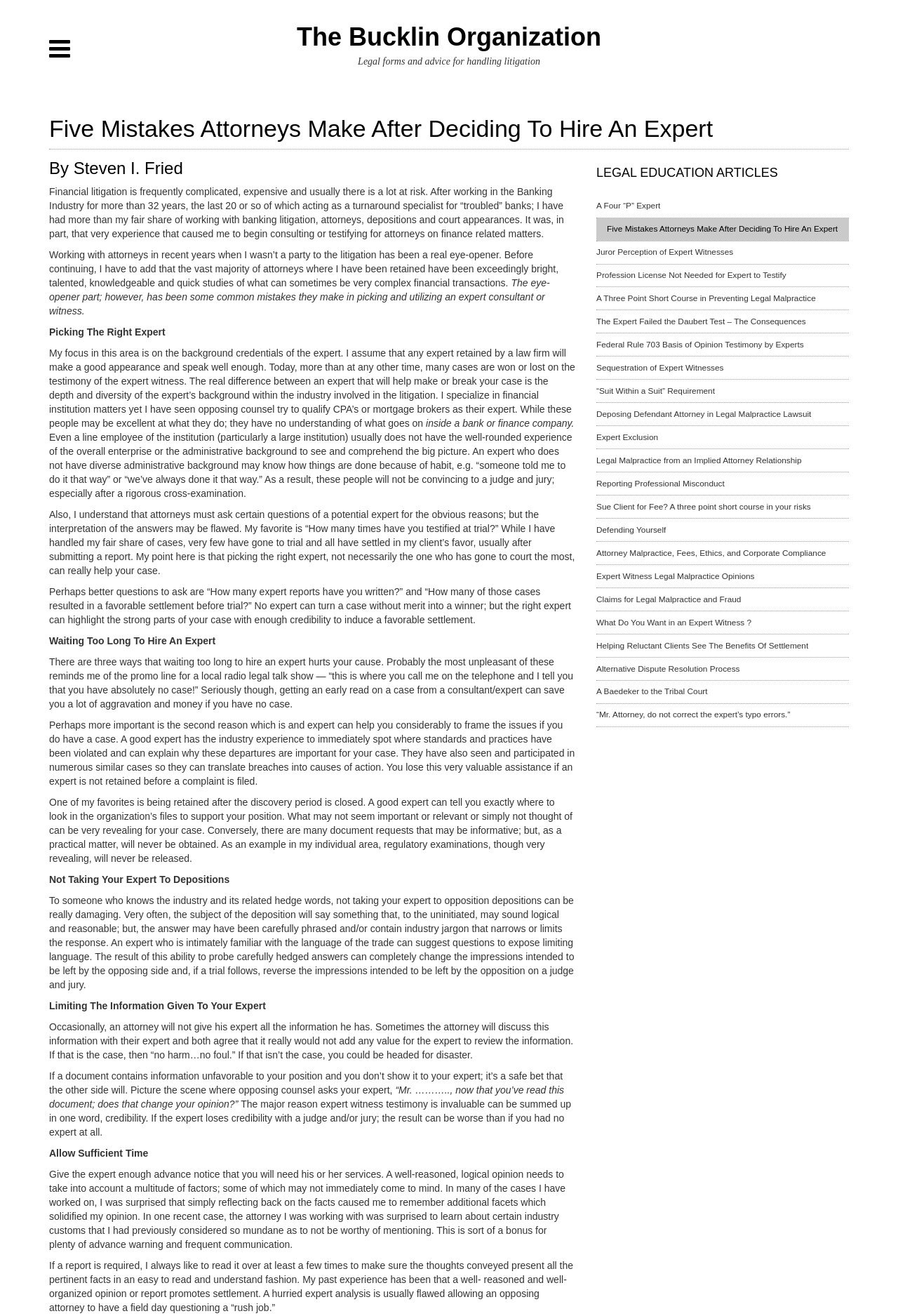Kindly determine the bounding box coordinates for the clickable area to achieve the given instruction: "View the list of legal education articles".

[0.664, 0.126, 0.945, 0.14]